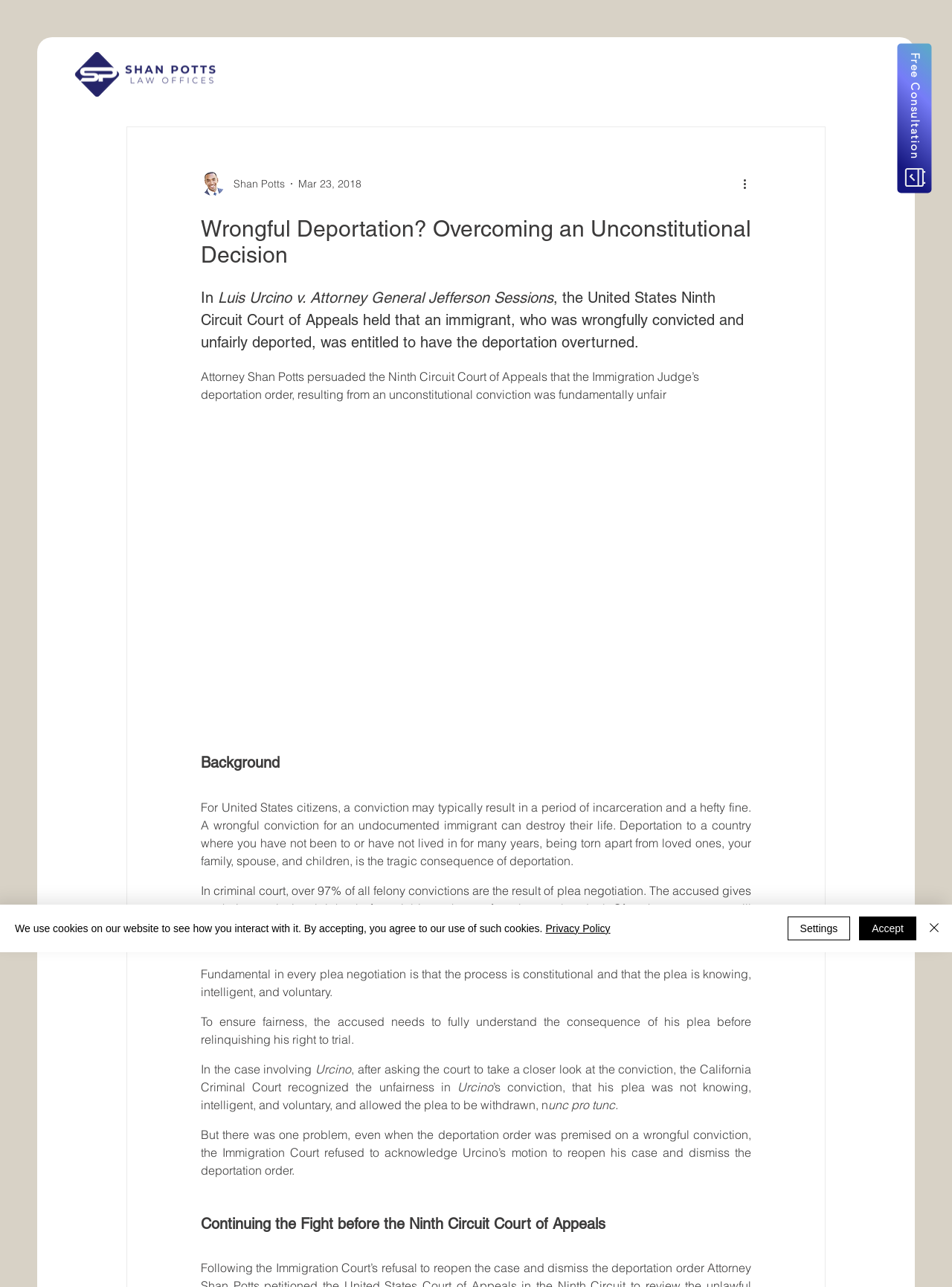Analyze the image and deliver a detailed answer to the question: What is the name of the court that recognized the unfairness in Urcino's conviction?

According to the StaticText element with bounding box coordinates [0.211, 0.825, 0.331, 0.836], the California Criminal Court recognized the unfairness in Urcino's conviction, that his plea was not knowing, intelligent, and voluntary, and allowed the plea to be withdrawn.